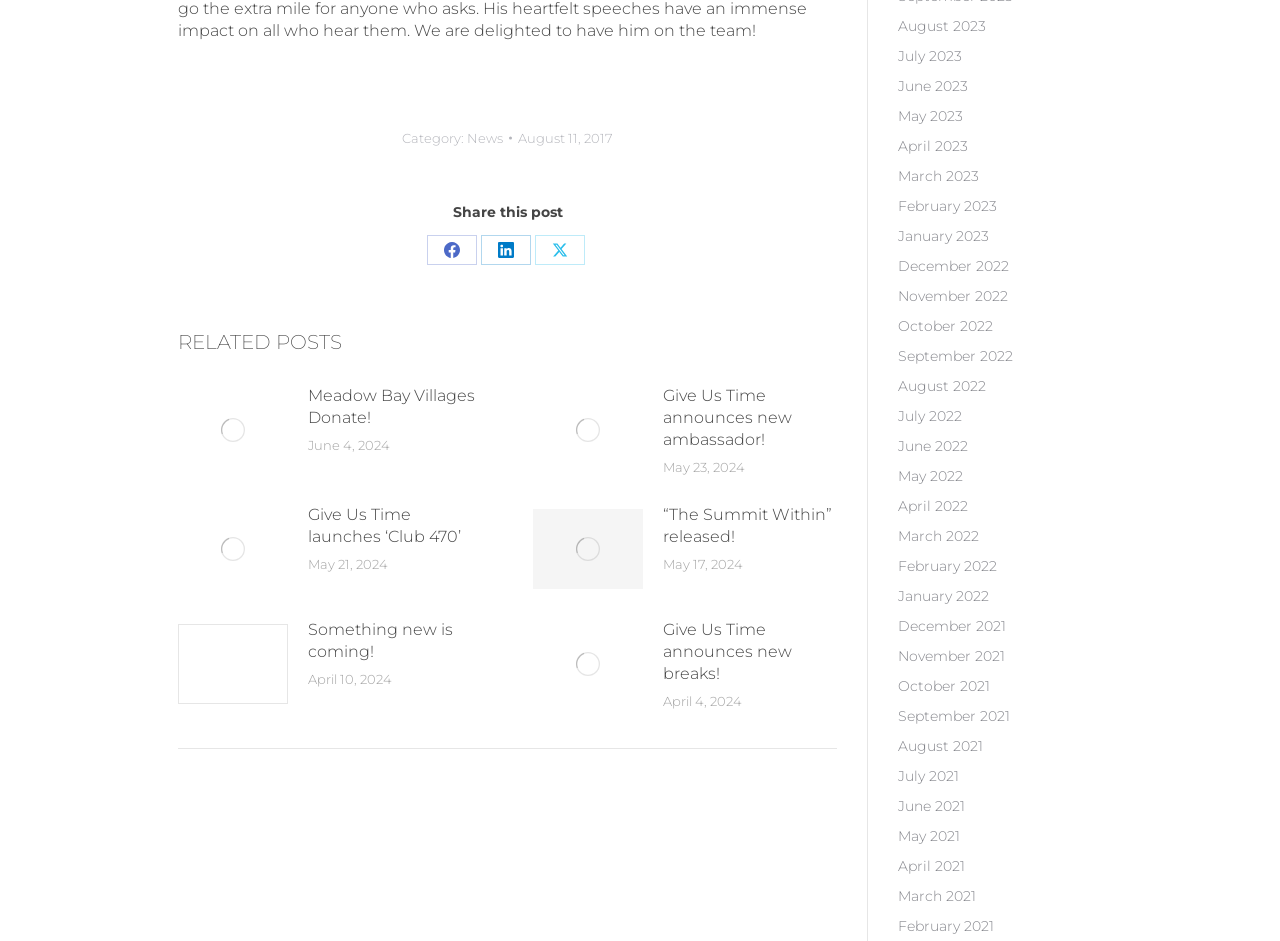Identify the bounding box coordinates for the element you need to click to achieve the following task: "Click on 'News'". Provide the bounding box coordinates as four float numbers between 0 and 1, in the form [left, top, right, bottom].

[0.365, 0.138, 0.393, 0.155]